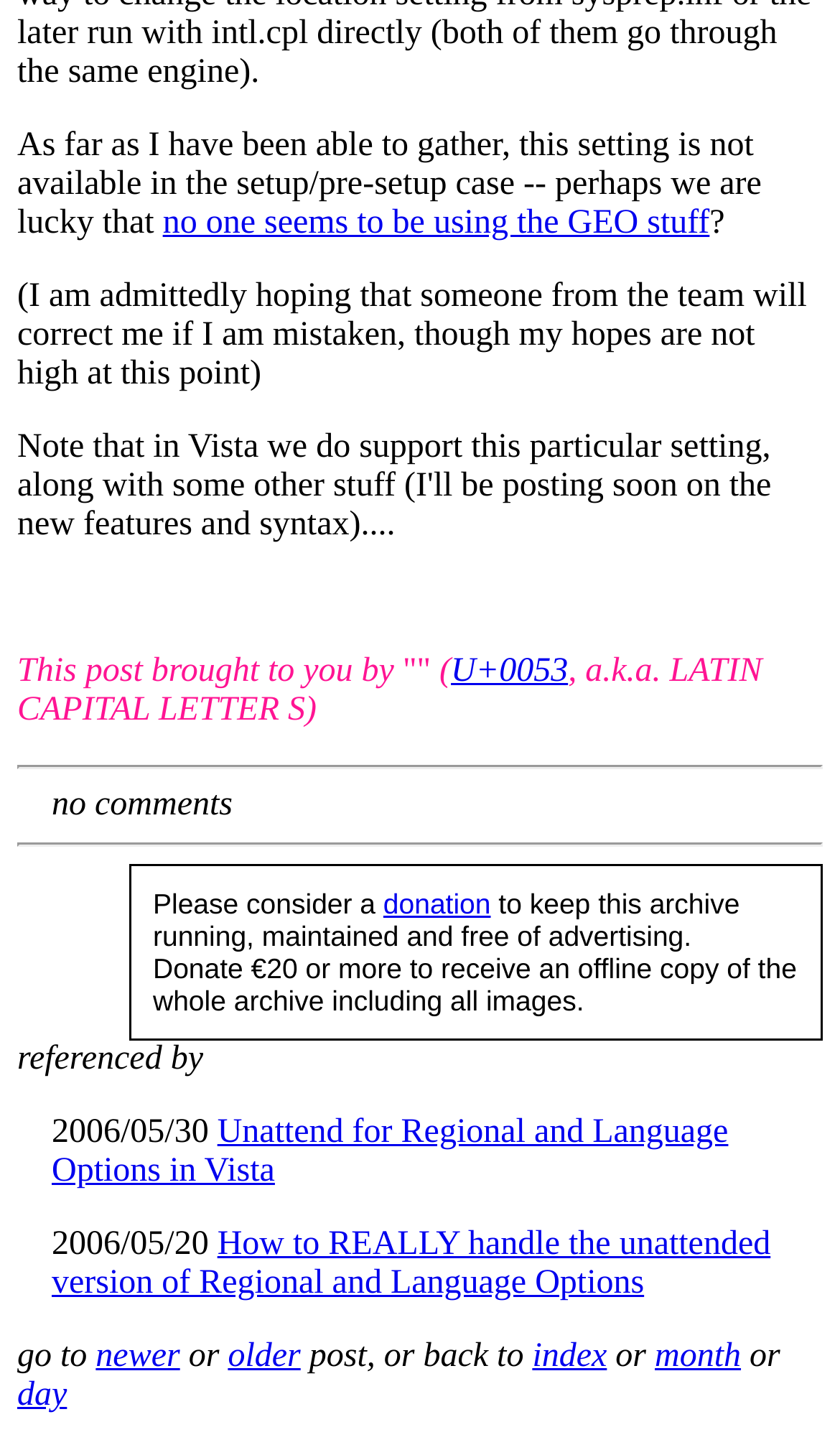Identify the bounding box coordinates for the region of the element that should be clicked to carry out the instruction: "make a 'donation'". The bounding box coordinates should be four float numbers between 0 and 1, i.e., [left, top, right, bottom].

[0.456, 0.613, 0.584, 0.635]